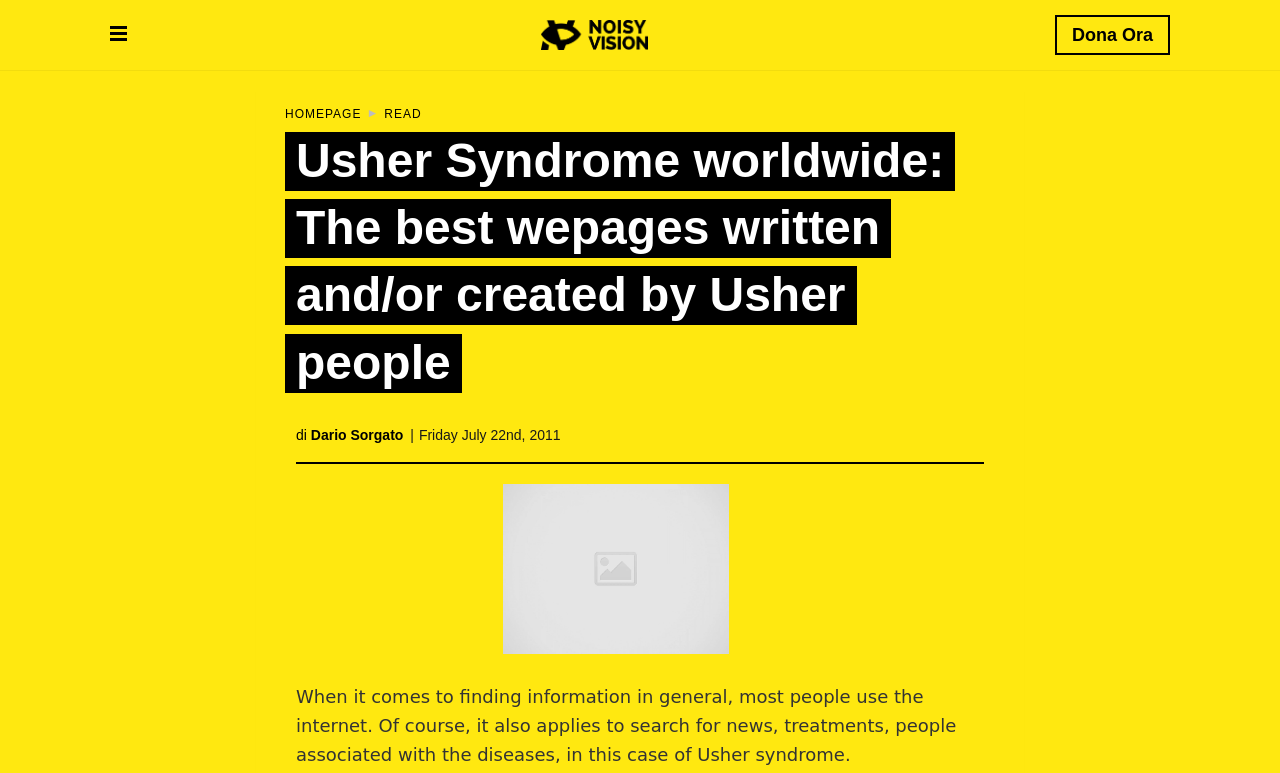Could you please study the image and provide a detailed answer to the question:
What is the date mentioned on the webpage?

The date can be found in the middle of the webpage, where it says 'Friday July 22nd, 2011' in a static text element.